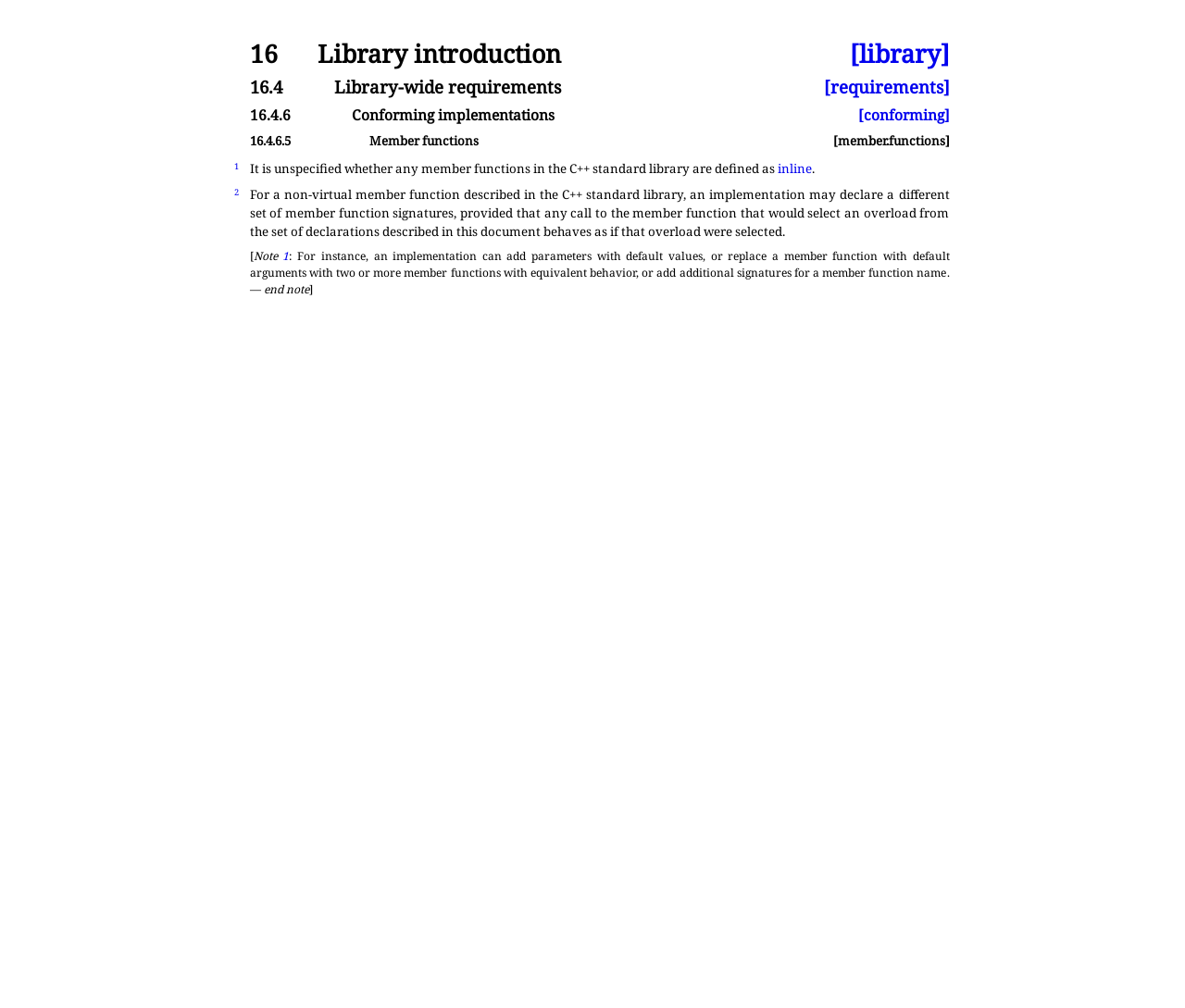Please use the details from the image to answer the following question comprehensively:
What is the purpose of member functions in the C++ standard library?

I found the answer in the StaticText element 'It is unspecified whether any member functions in the C++ standard library are defined as' which suggests that the purpose of member functions in the C++ standard library is unspecified.